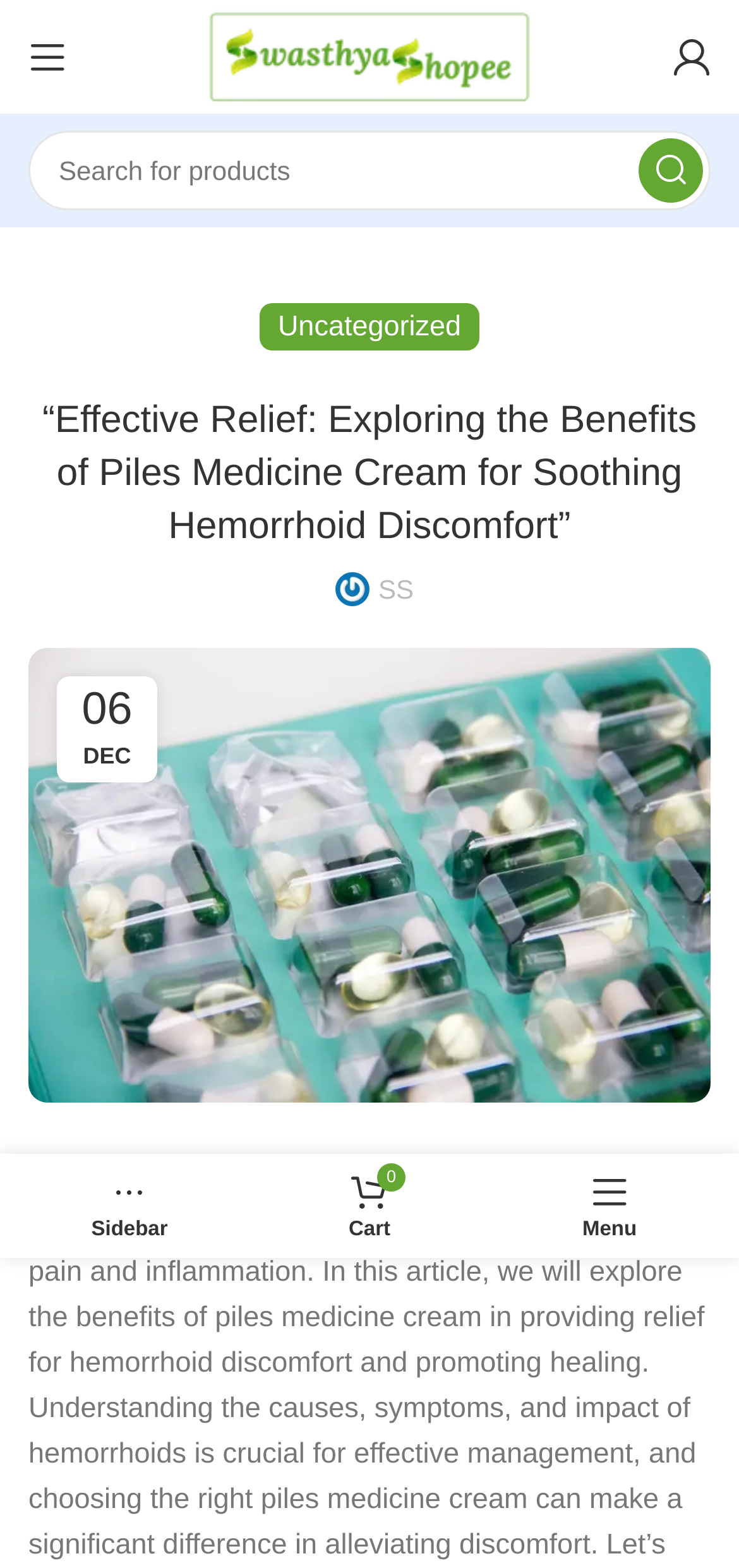Please find and provide the title of the webpage.

“Effective Relief: Exploring the Benefits of Piles Medicine Cream for Soothing Hemorrhoid Discomfort”